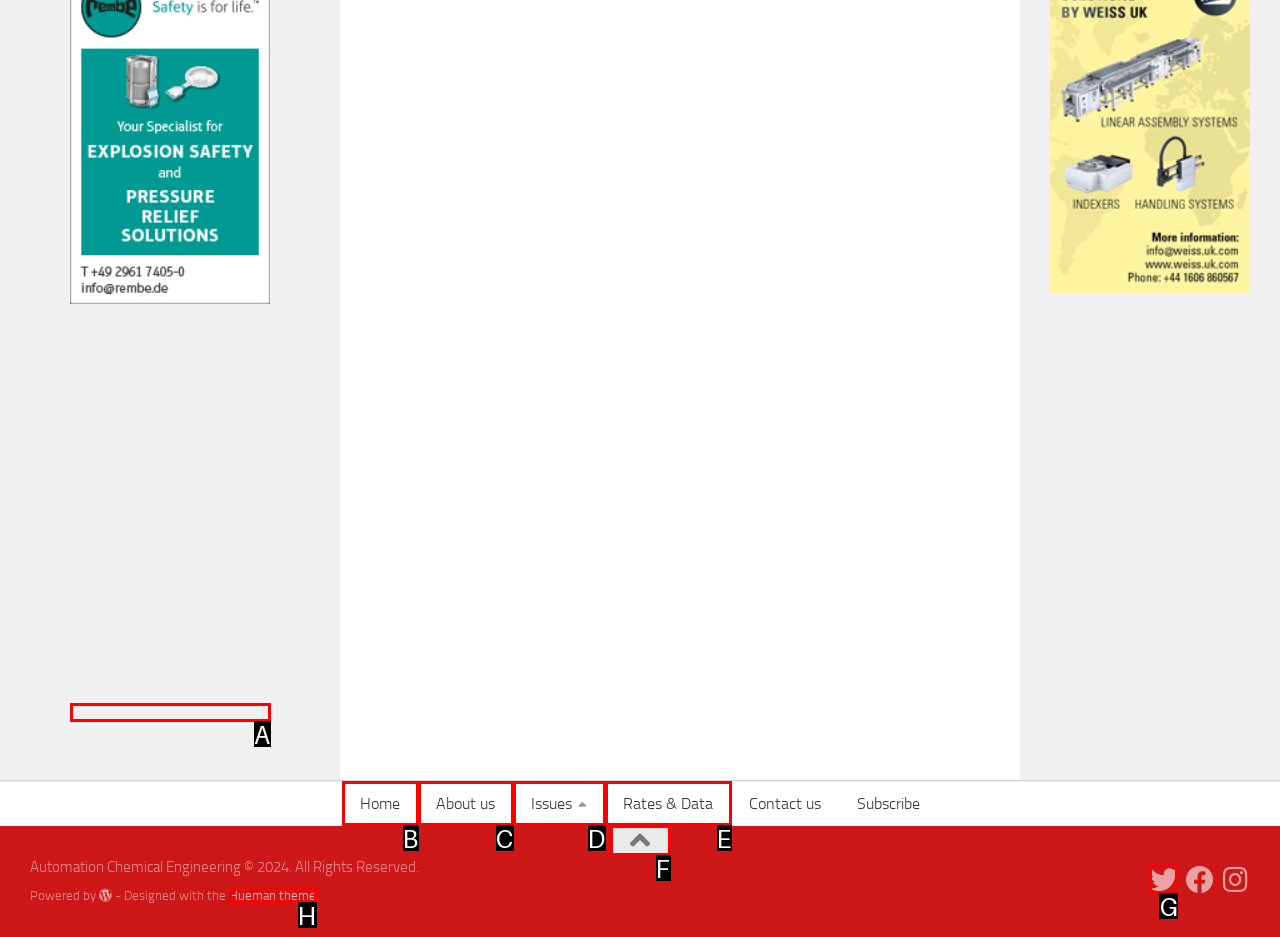Select the appropriate HTML element to click for the following task: Follow us on Twitter
Answer with the letter of the selected option from the given choices directly.

G